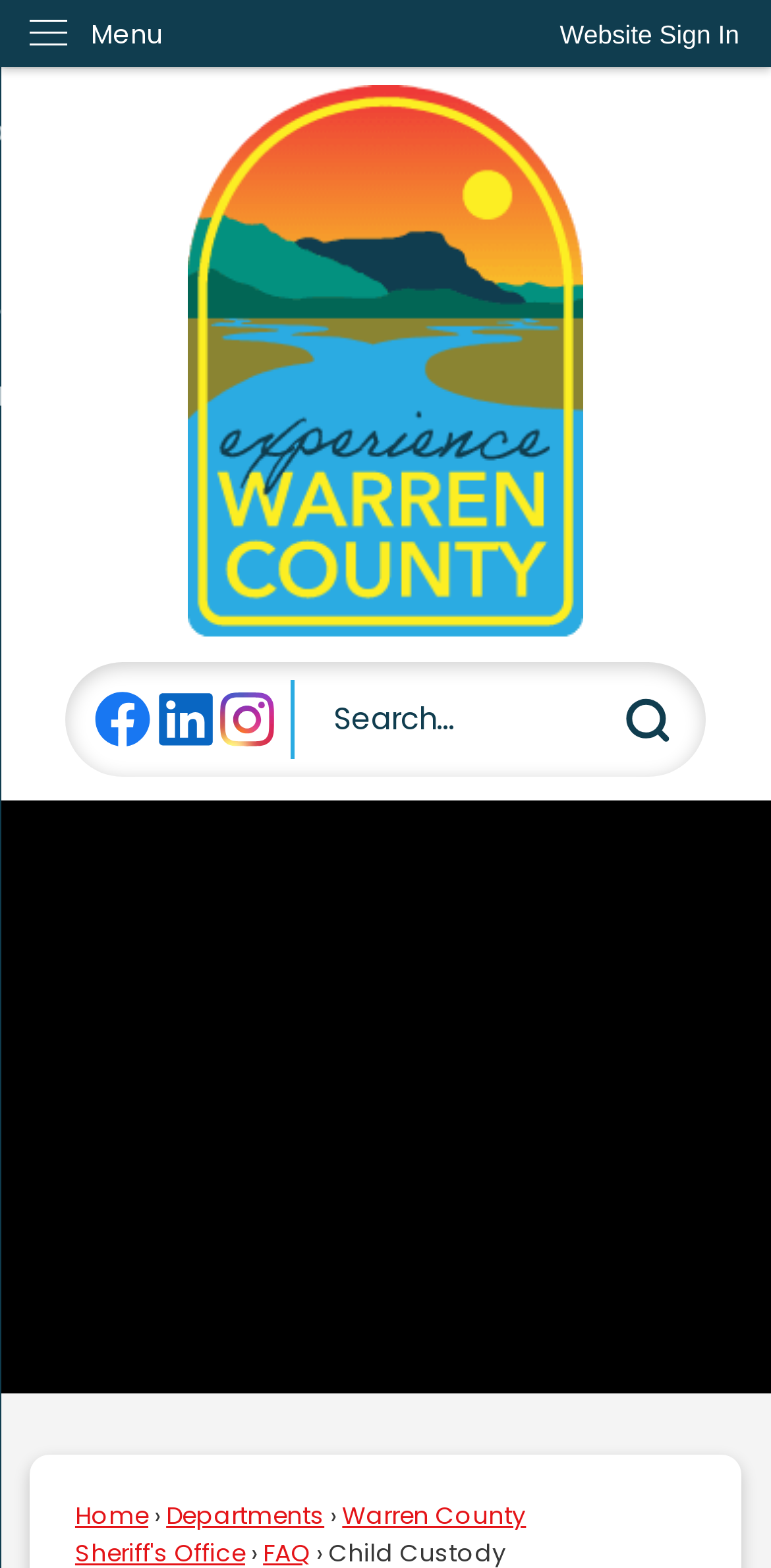Construct a comprehensive caption that outlines the webpage's structure and content.

The webpage is about child custody in Warren County, VA. At the top left, there is a "Skip to Main Content" link. Next to it, on the top right, is a "Website Sign In" button. Below the sign-in button, there is a vertical menu with the label "Menu". 

Below the menu, there is a prominent link to the "VA Warren County Homepage" with an accompanying image. This link takes up most of the width of the page. 

On the top middle of the page, there are three social media links: Facebook, Linkedin, and Instagram, each with its corresponding graphic. 

A search region is located on the top right, consisting of a search textbox, a search button with a search icon, and a status indicator. 

At the bottom of the page, there are two links: "Home" on the left and "Departments" on the right.